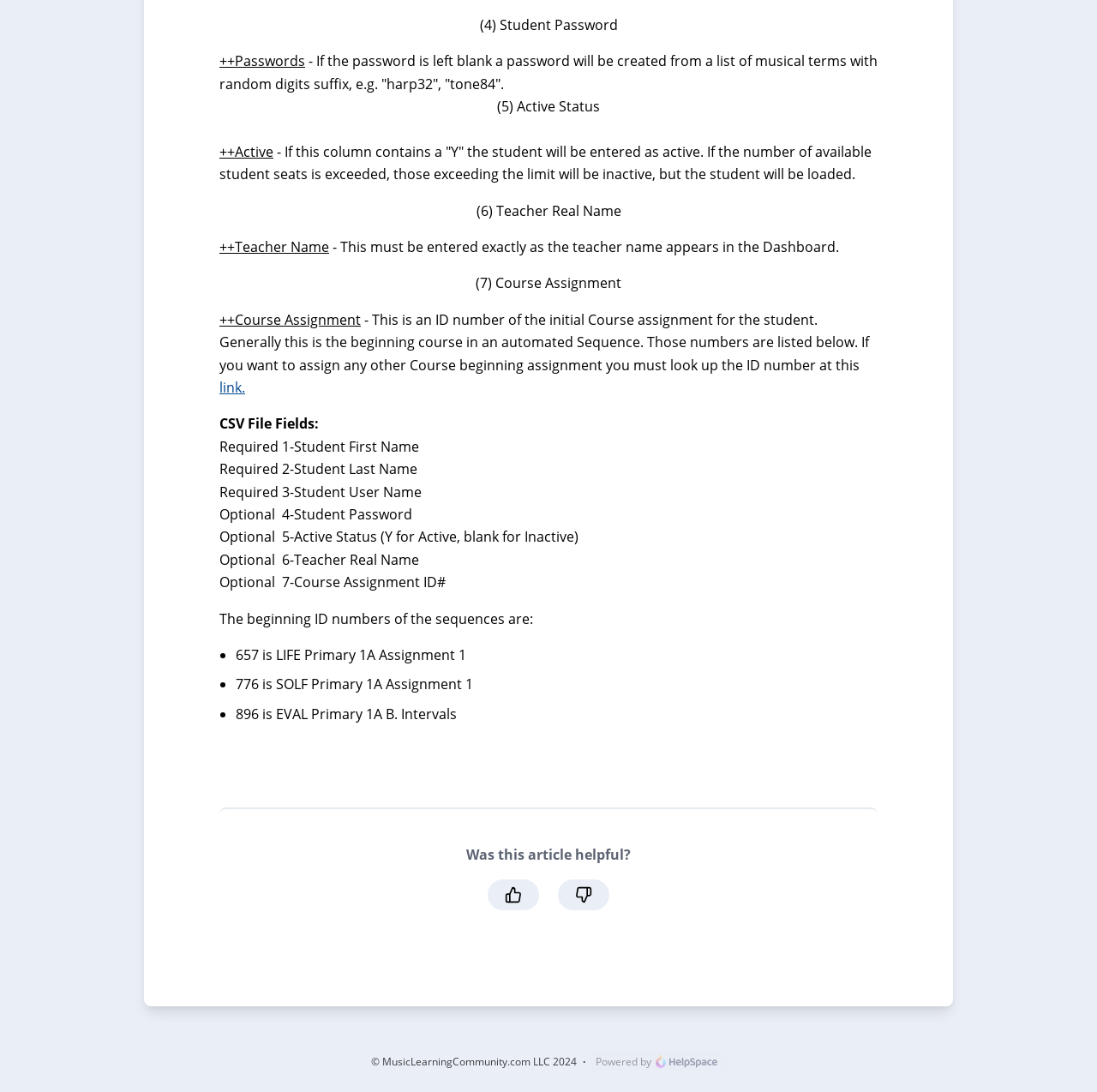Can you give a comprehensive explanation to the question given the content of the image?
What is the purpose of the 'Student Password' field?

The 'Student Password' field is optional, and if left blank, a password will be created from a list of musical terms with random digits suffix, such as 'harp32' or 'tone84'.